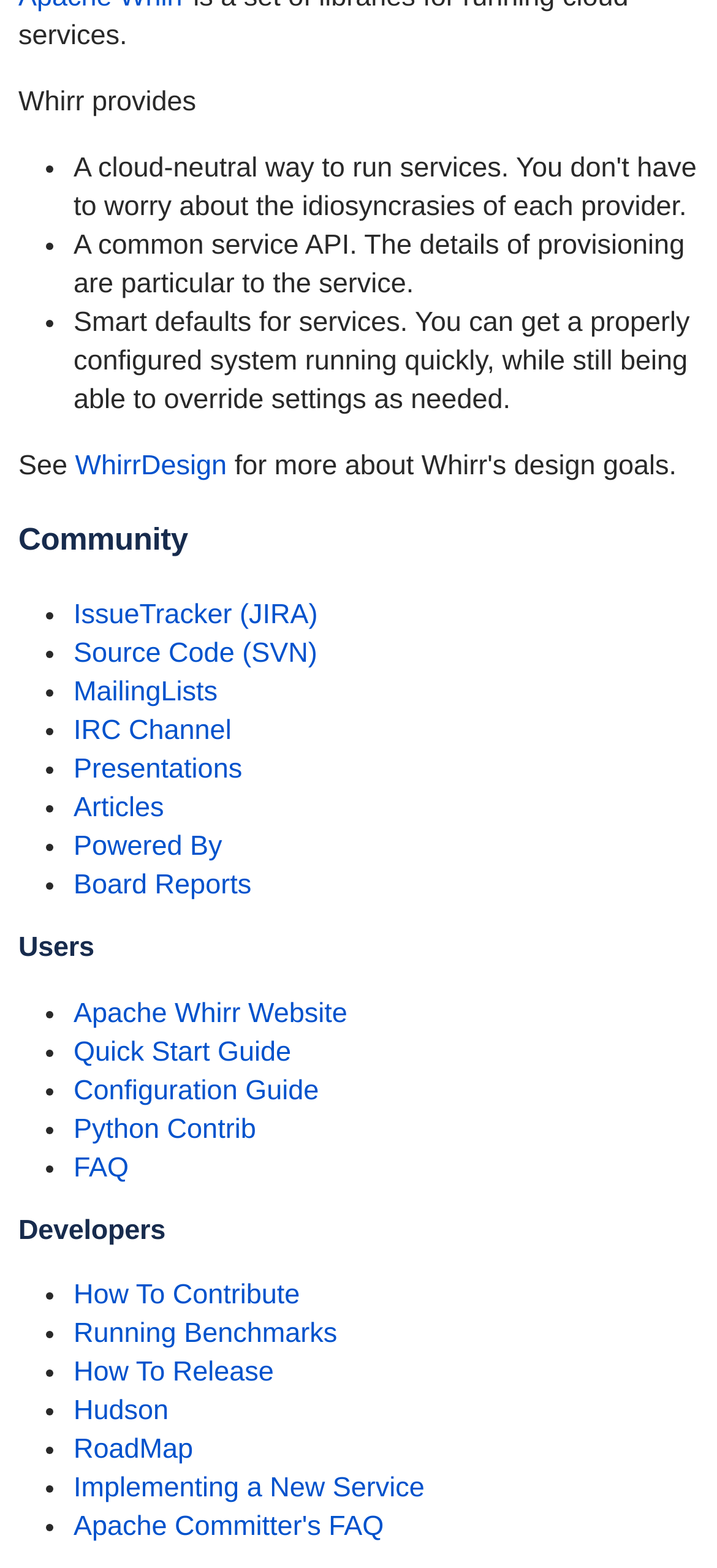Given the element description: "RoadMap", predict the bounding box coordinates of the UI element it refers to, using four float numbers between 0 and 1, i.e., [left, top, right, bottom].

[0.103, 0.915, 0.269, 0.935]